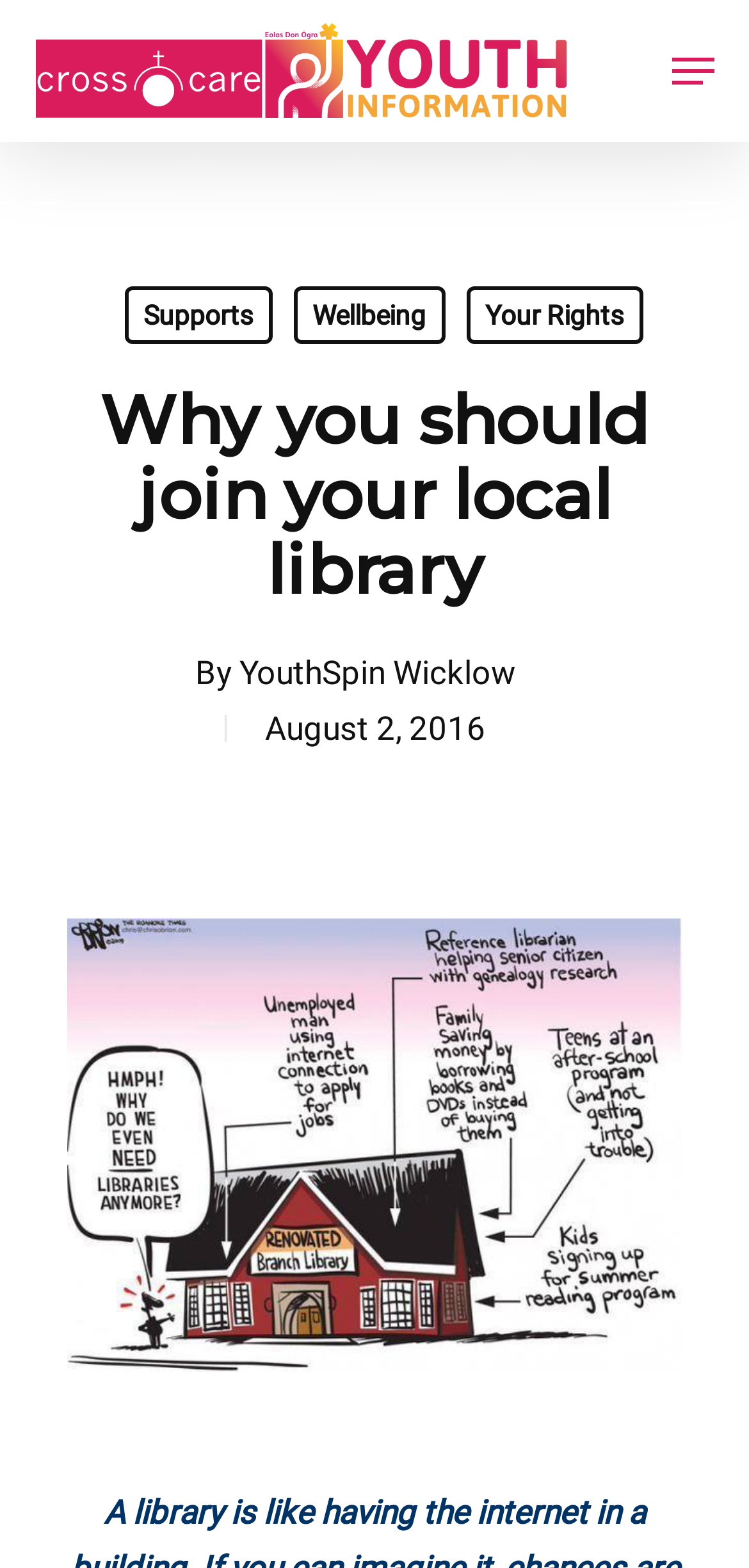What is the name of the author of the article?
Kindly answer the question with as much detail as you can.

I found a link with the text 'YouthSpin Wicklow' next to the text 'By', which suggests that YouthSpin Wicklow is the author of the article.